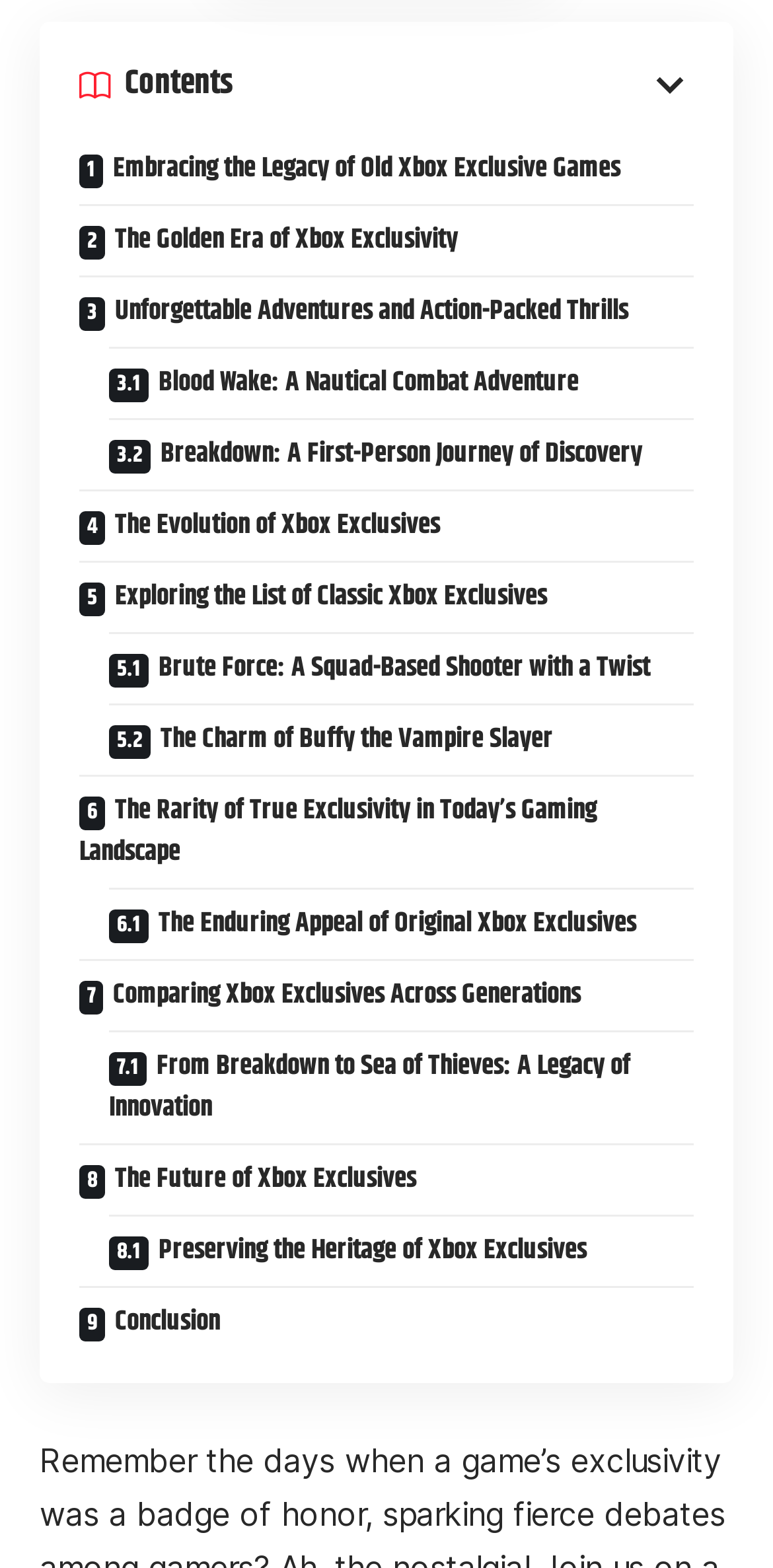What is the main topic of this webpage?
Please elaborate on the answer to the question with detailed information.

Based on the links and text on the webpage, it appears to be discussing Xbox exclusive games, their legacy, and evolution across generations.